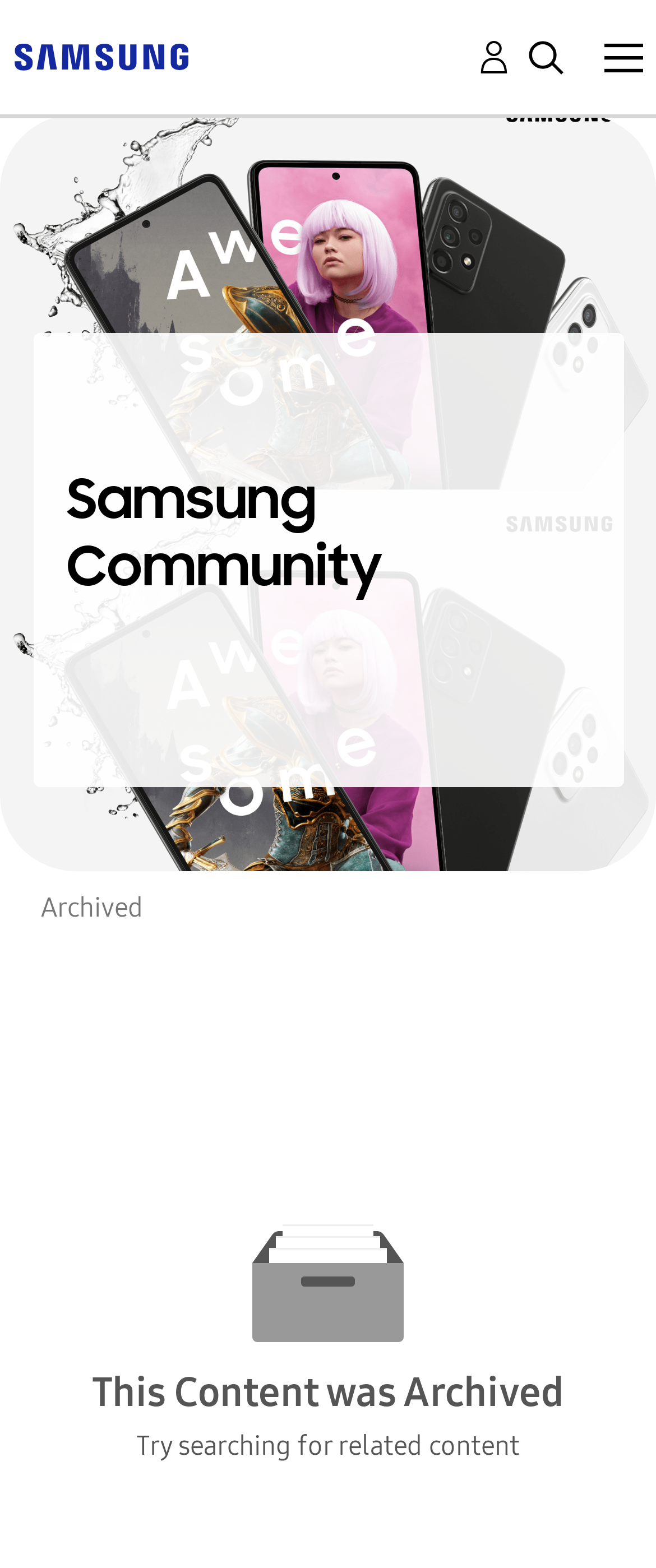What is suggested to the user?
Using the image, provide a detailed and thorough answer to the question.

The webpage suggests the user to try searching for related content, which can be inferred from the static text 'Try searching for related content' at the bottom of the webpage.